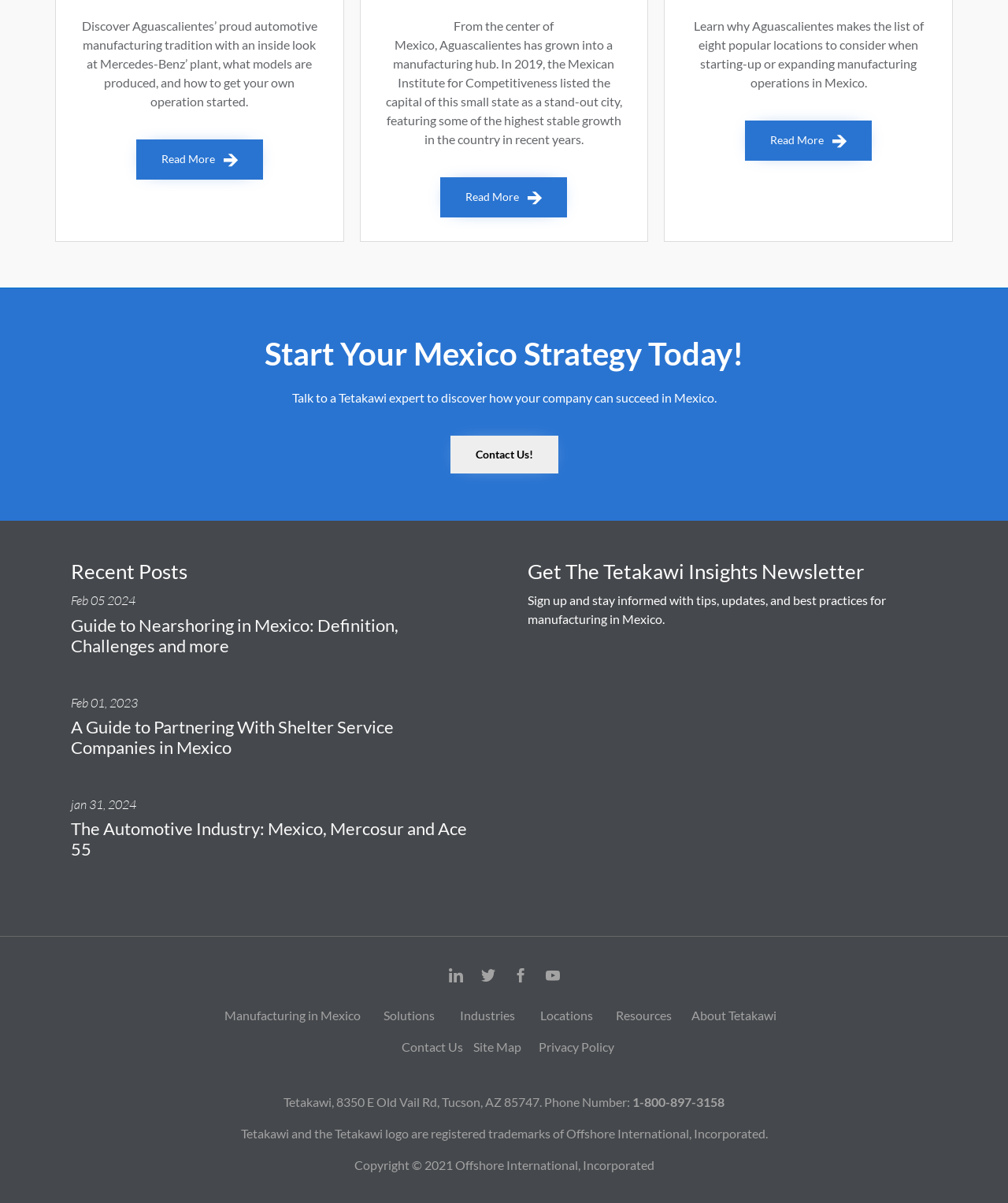What type of industry is mentioned in the first recent post?
Refer to the image and respond with a one-word or short-phrase answer.

Automotive